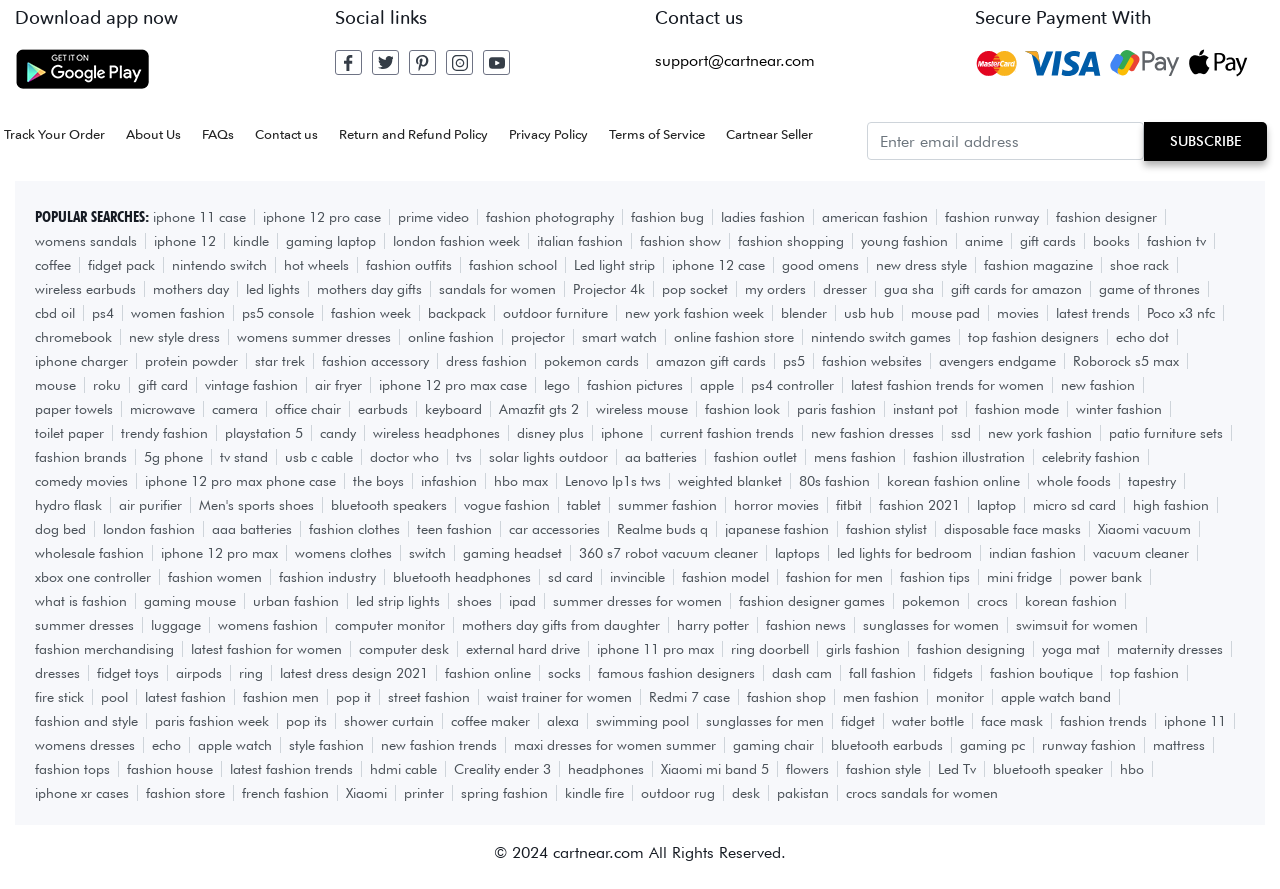Extract the bounding box of the UI element described as: "womens sandals".

[0.027, 0.262, 0.114, 0.28]